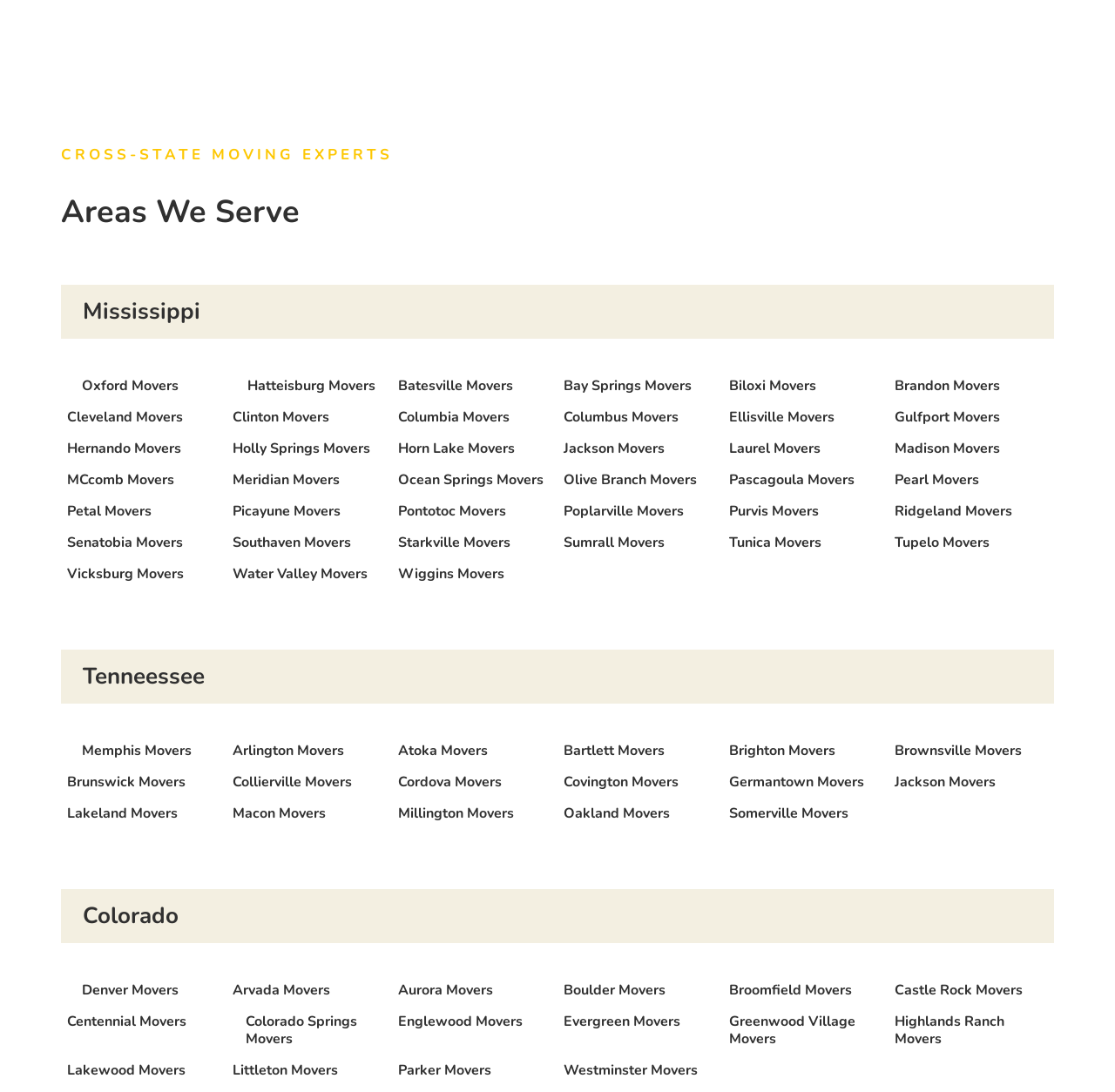Using the details from the image, please elaborate on the following question: How many cities are listed under Tennessee?

Upon reviewing the webpage, I can count the number of links under the 'Tennessee' heading, which are 14 in total. Therefore, the answer is 14.